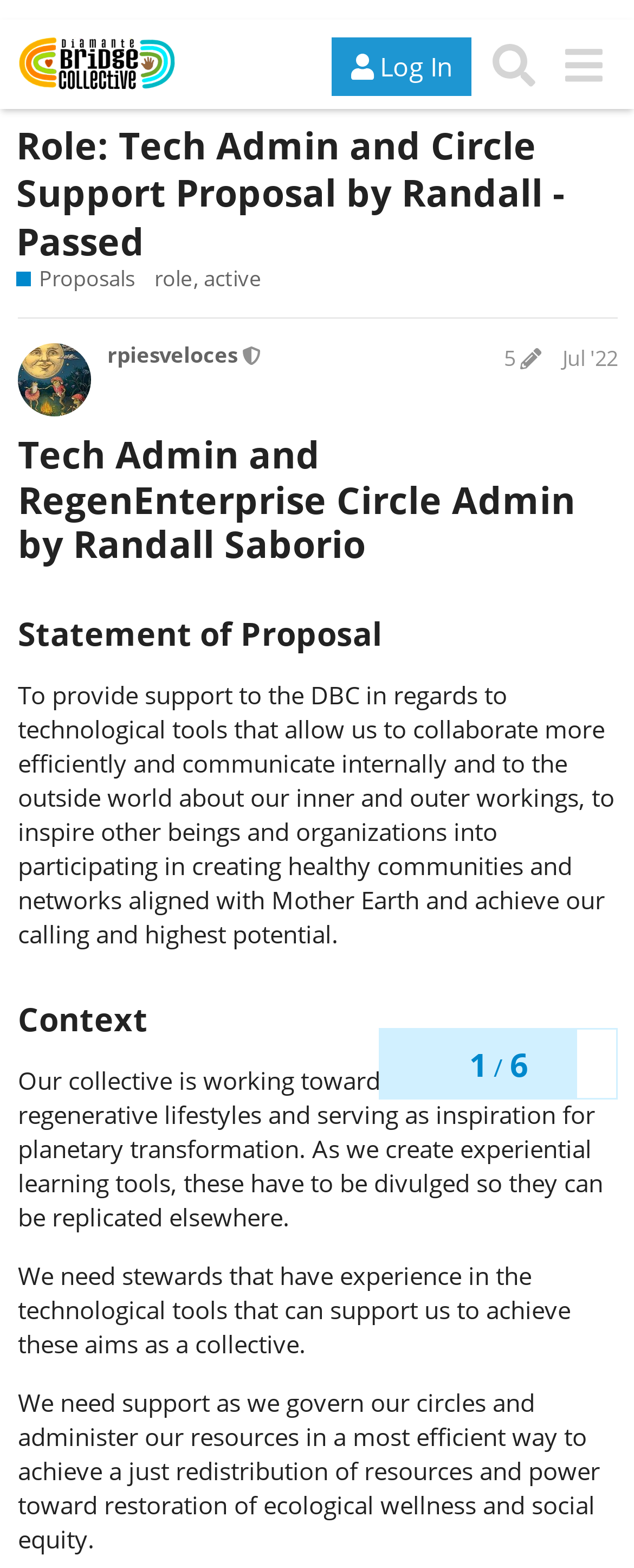Based on the element description "alt="The Diamante BRIDGE Collective"", predict the bounding box coordinates of the UI element.

[0.026, 0.01, 0.118, 0.047]